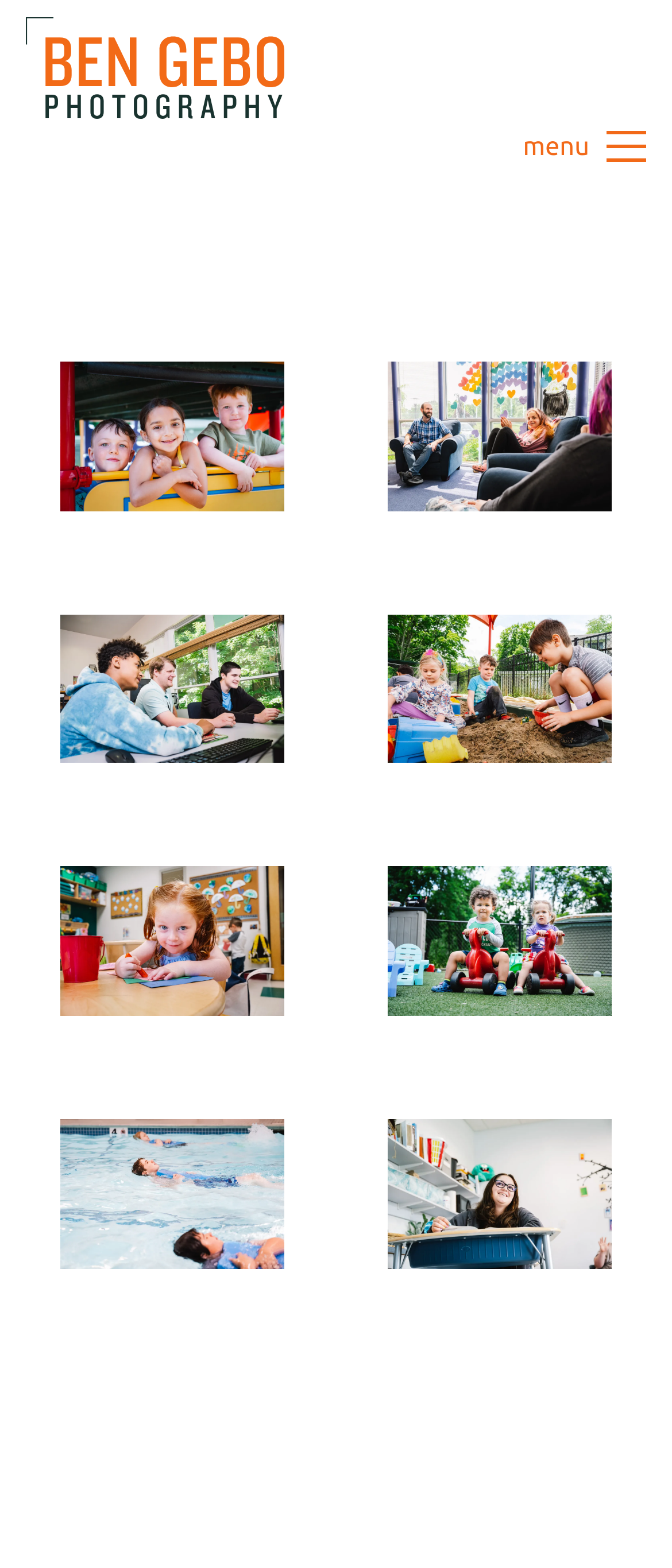Find and indicate the bounding box coordinates of the region you should select to follow the given instruction: "Search for products".

None